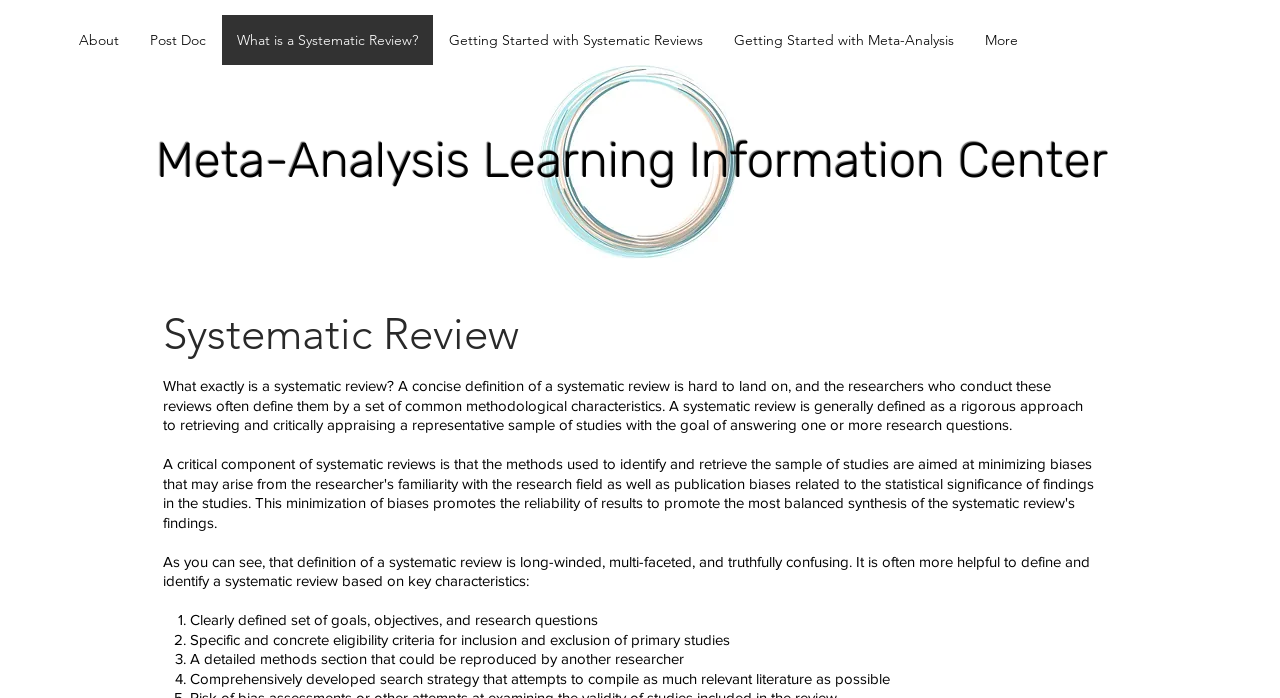Please respond to the question with a concise word or phrase:
What is the purpose of a systematic review?

To answer research questions